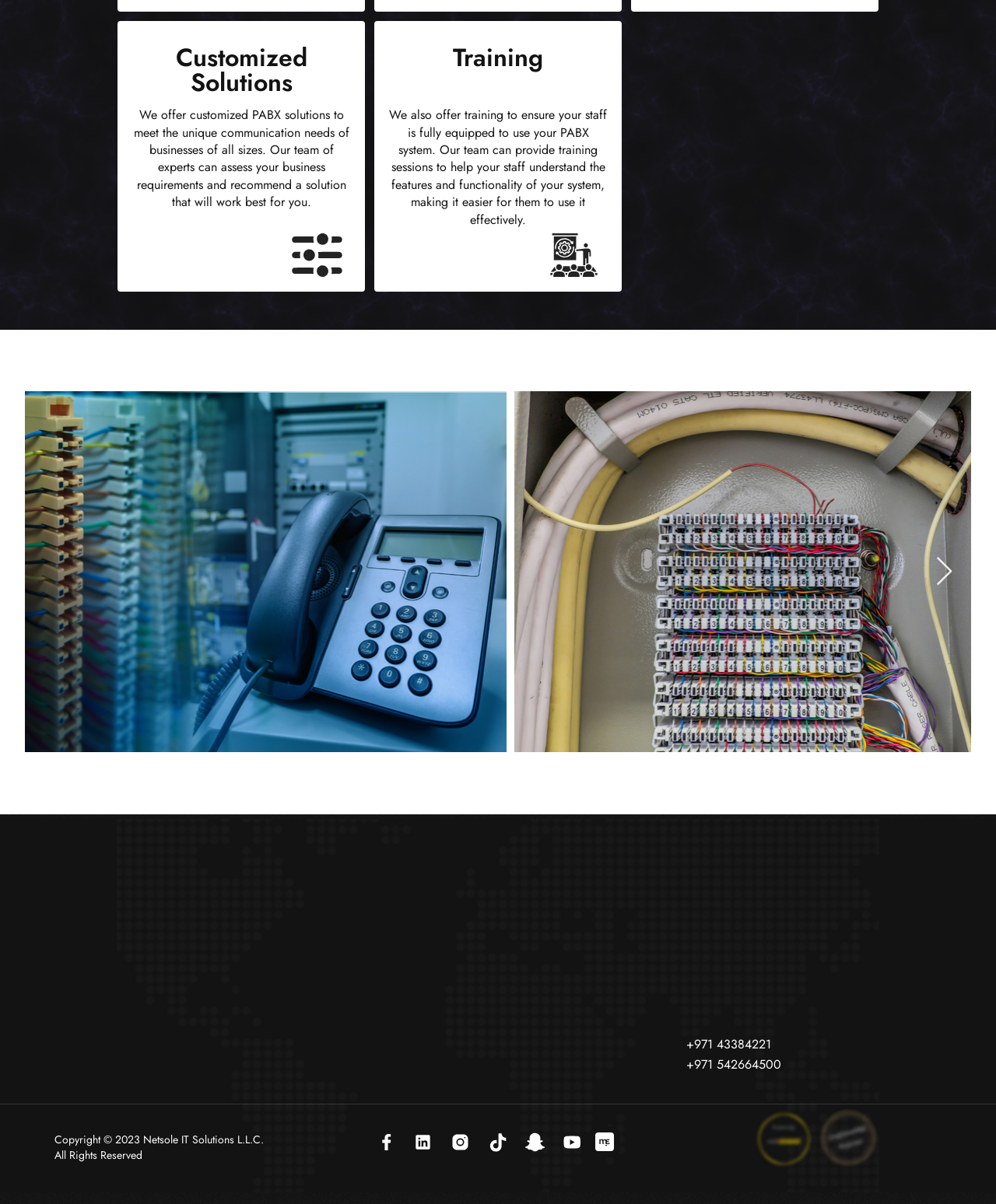Could you provide the bounding box coordinates for the portion of the screen to click to complete this instruction: "Visit the 'Home' page"?

[0.391, 0.79, 0.42, 0.803]